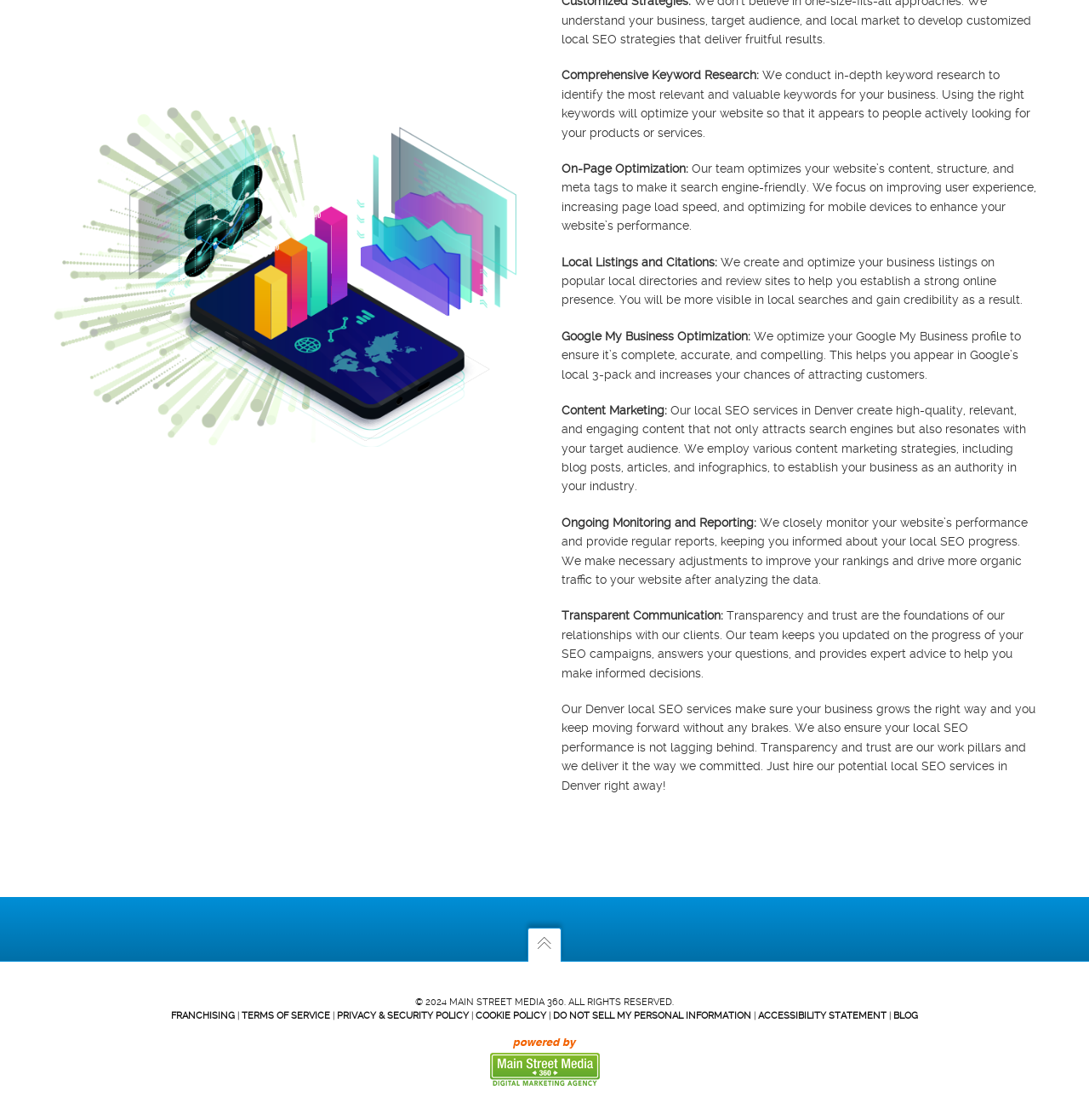Can you look at the image and give a comprehensive answer to the question:
What is the purpose of the company's content marketing strategy?

According to the webpage, the company's content marketing strategy is to create high-quality, relevant, and engaging content that not only attracts search engines but also resonates with the target audience, establishing the business as an authority in its industry.